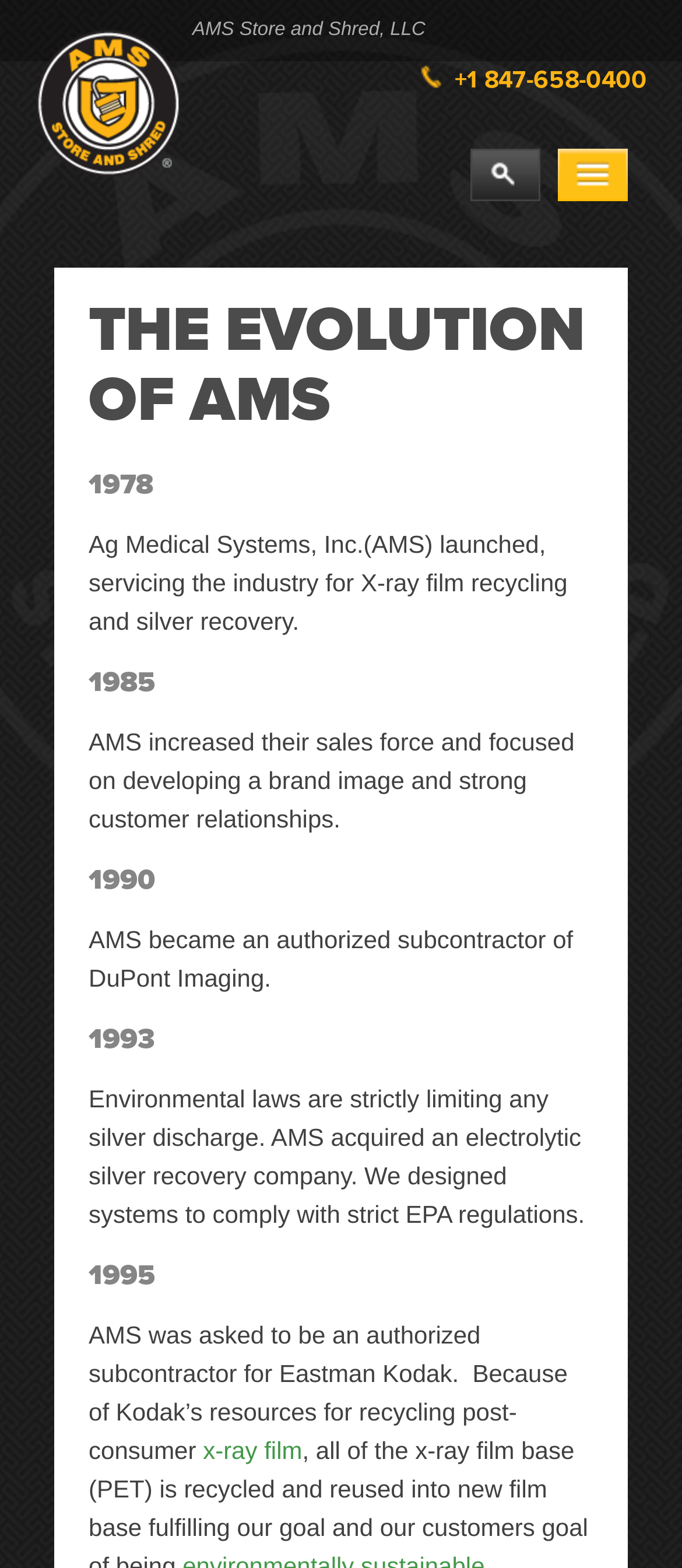Respond to the question below with a single word or phrase:
What is the link text that mentions x-ray film?

x-ray film